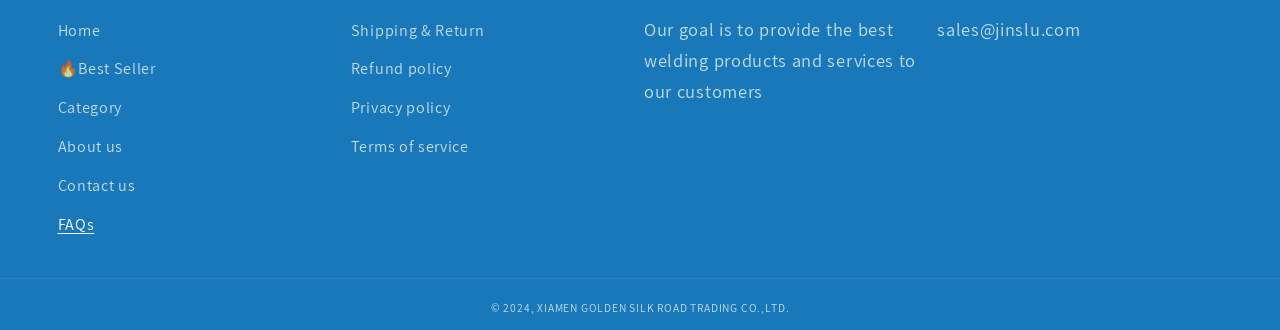Highlight the bounding box coordinates of the element you need to click to perform the following instruction: "Go to the CURRENT USTR.GOV WEBSITE."

None